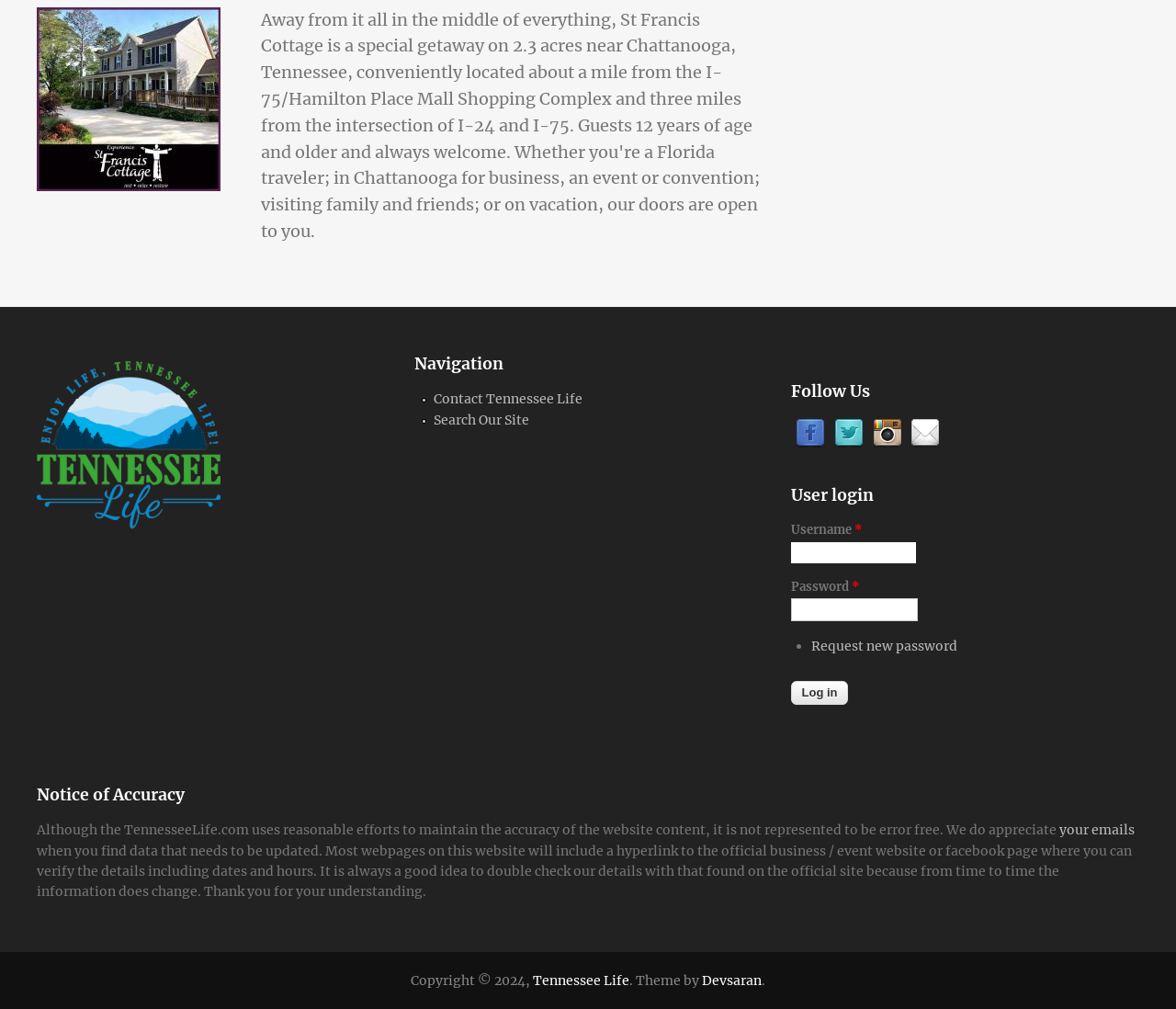Determine the coordinates of the bounding box that should be clicked to complete the instruction: "Request a new password". The coordinates should be represented by four float numbers between 0 and 1: [left, top, right, bottom].

[0.69, 0.632, 0.814, 0.649]